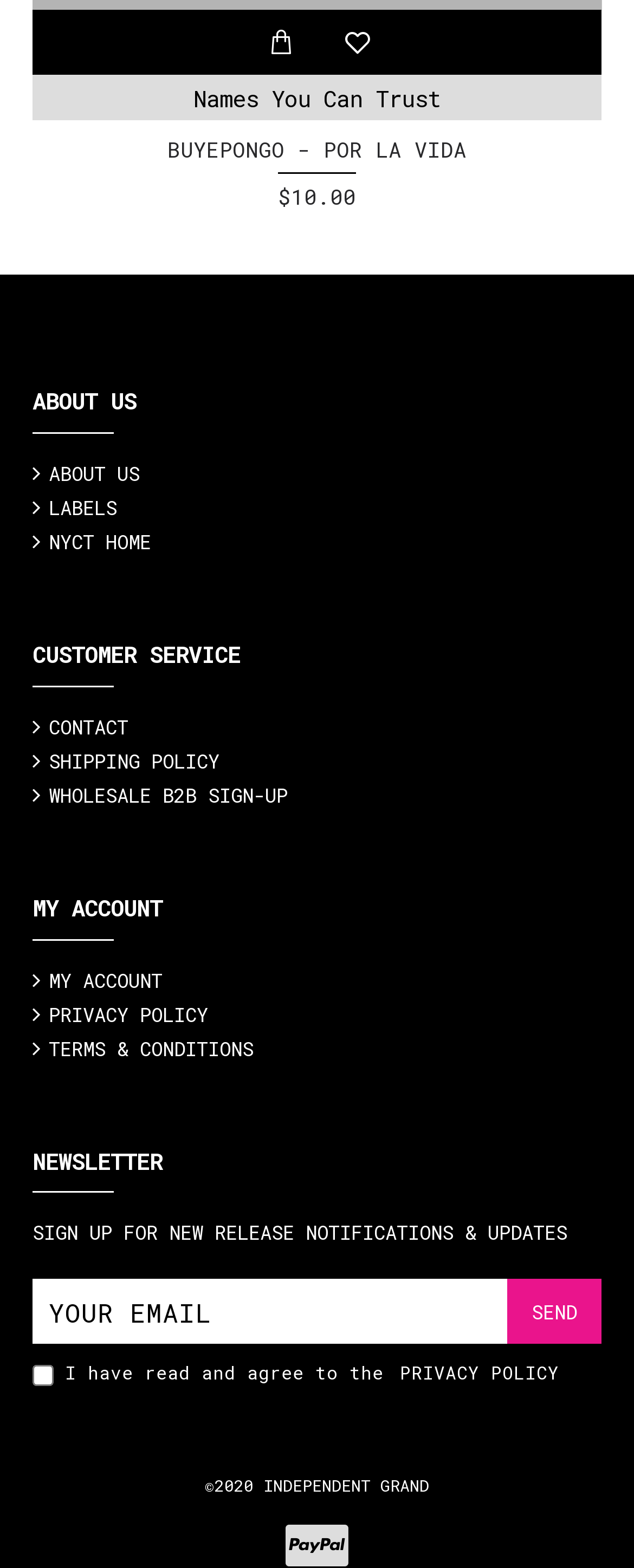Can you find the bounding box coordinates of the area I should click to execute the following instruction: "Enter email address"?

[0.051, 0.816, 0.949, 0.857]